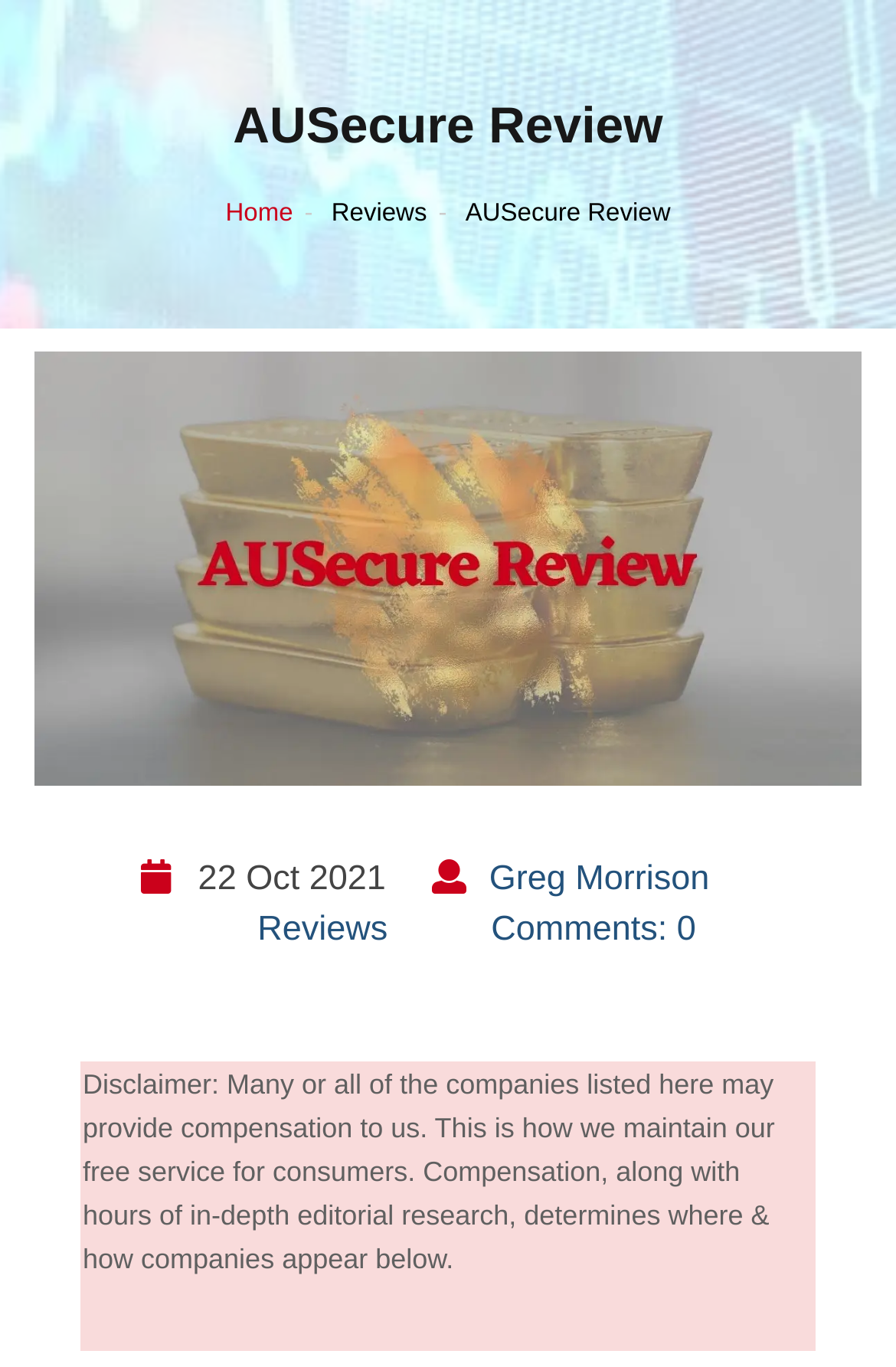What is the name of the company being reviewed?
Using the image, respond with a single word or phrase.

AUSecure